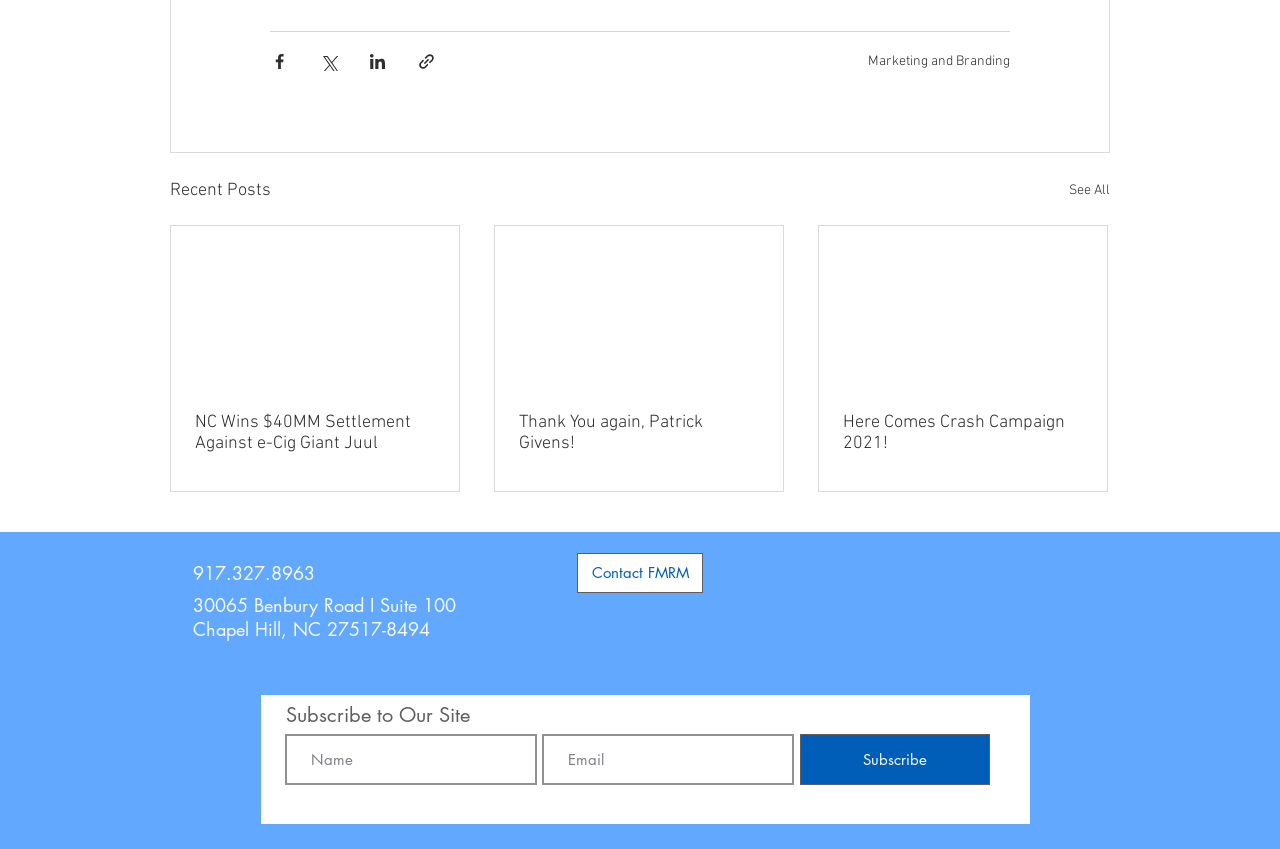Provide a brief response to the question using a single word or phrase: 
What is the purpose of the 'Subscribe to Our Site' section?

To receive updates